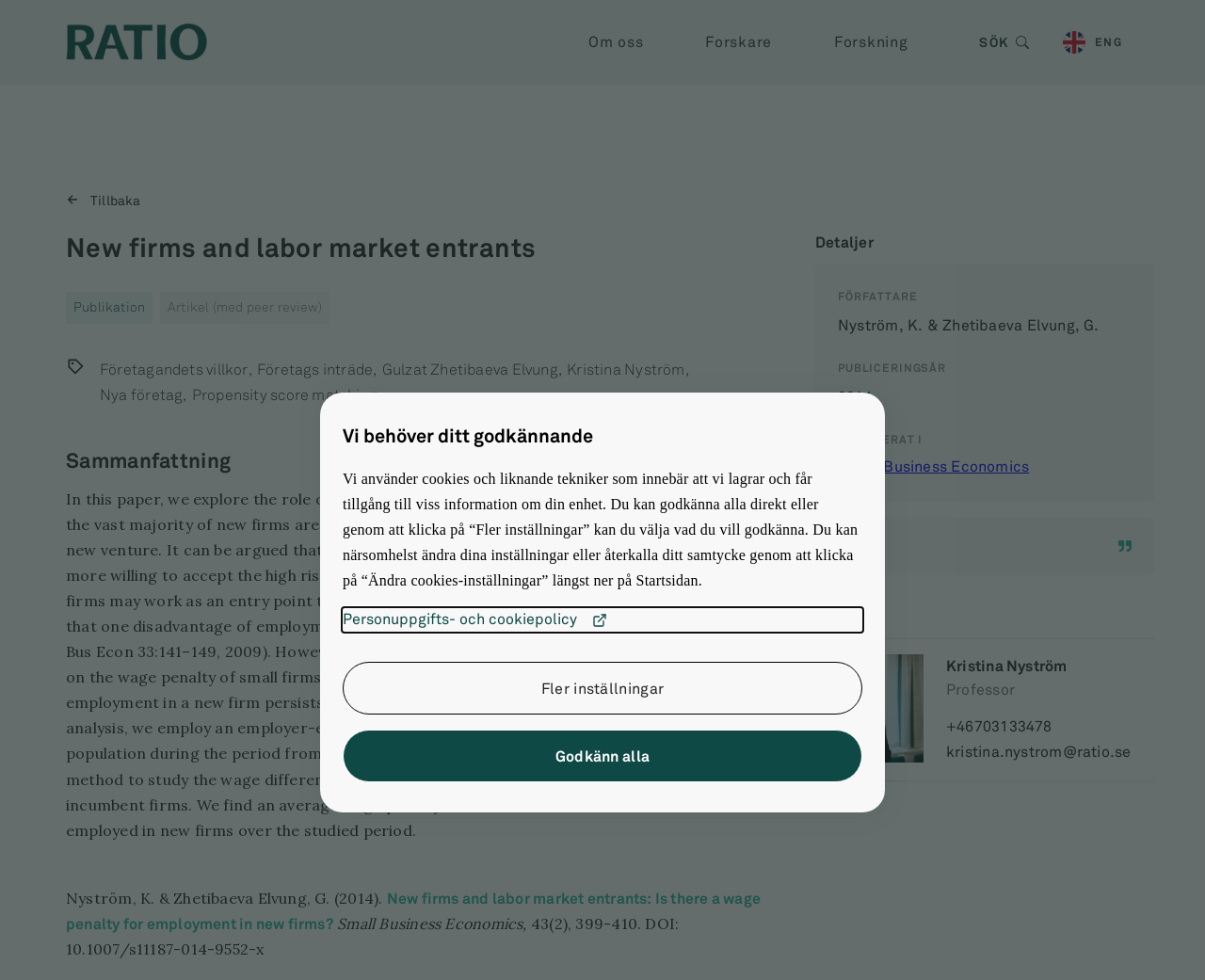Extract the bounding box of the UI element described as: "Republic News India".

None